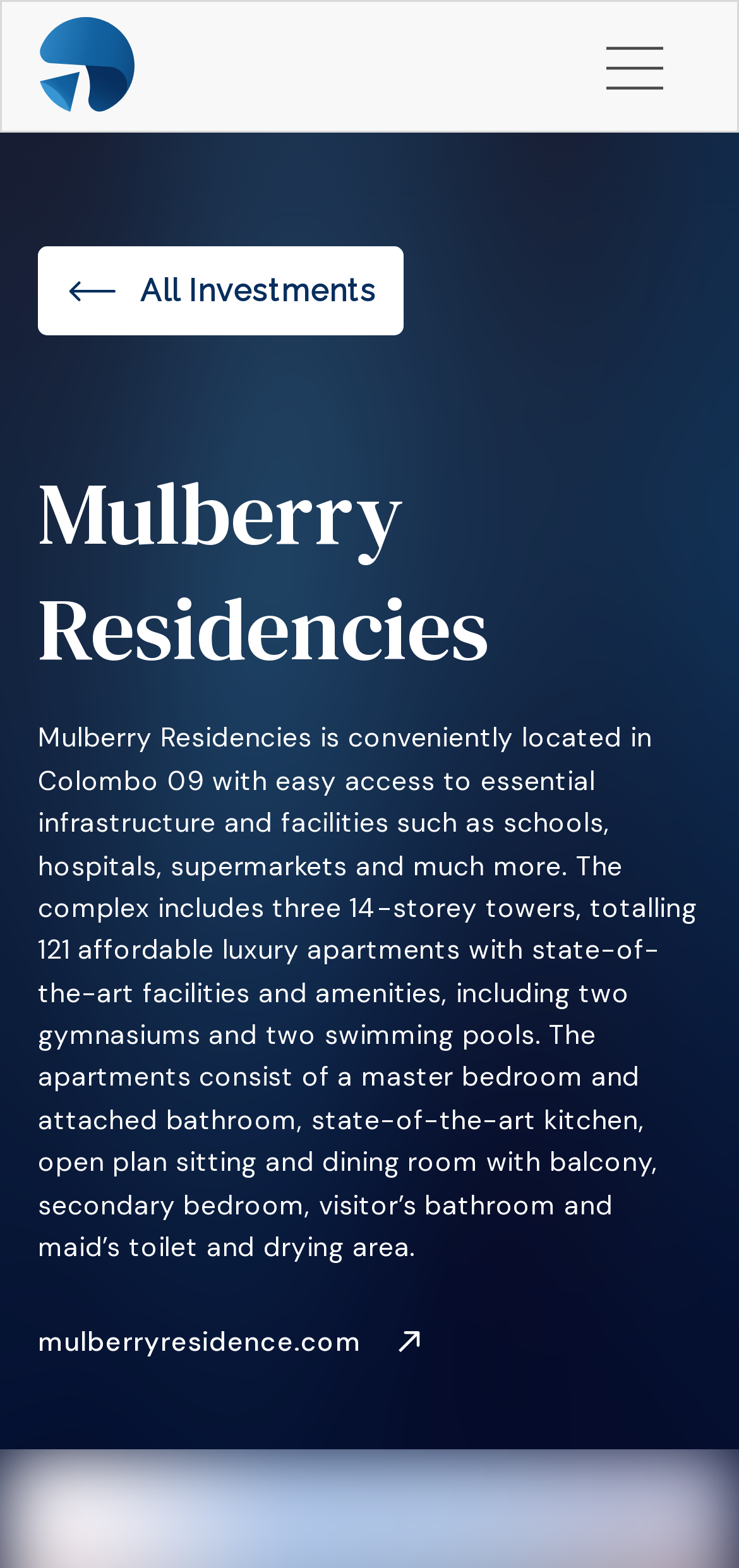What is the location of Mulberry Residencies?
Using the visual information, respond with a single word or phrase.

Colombo 09